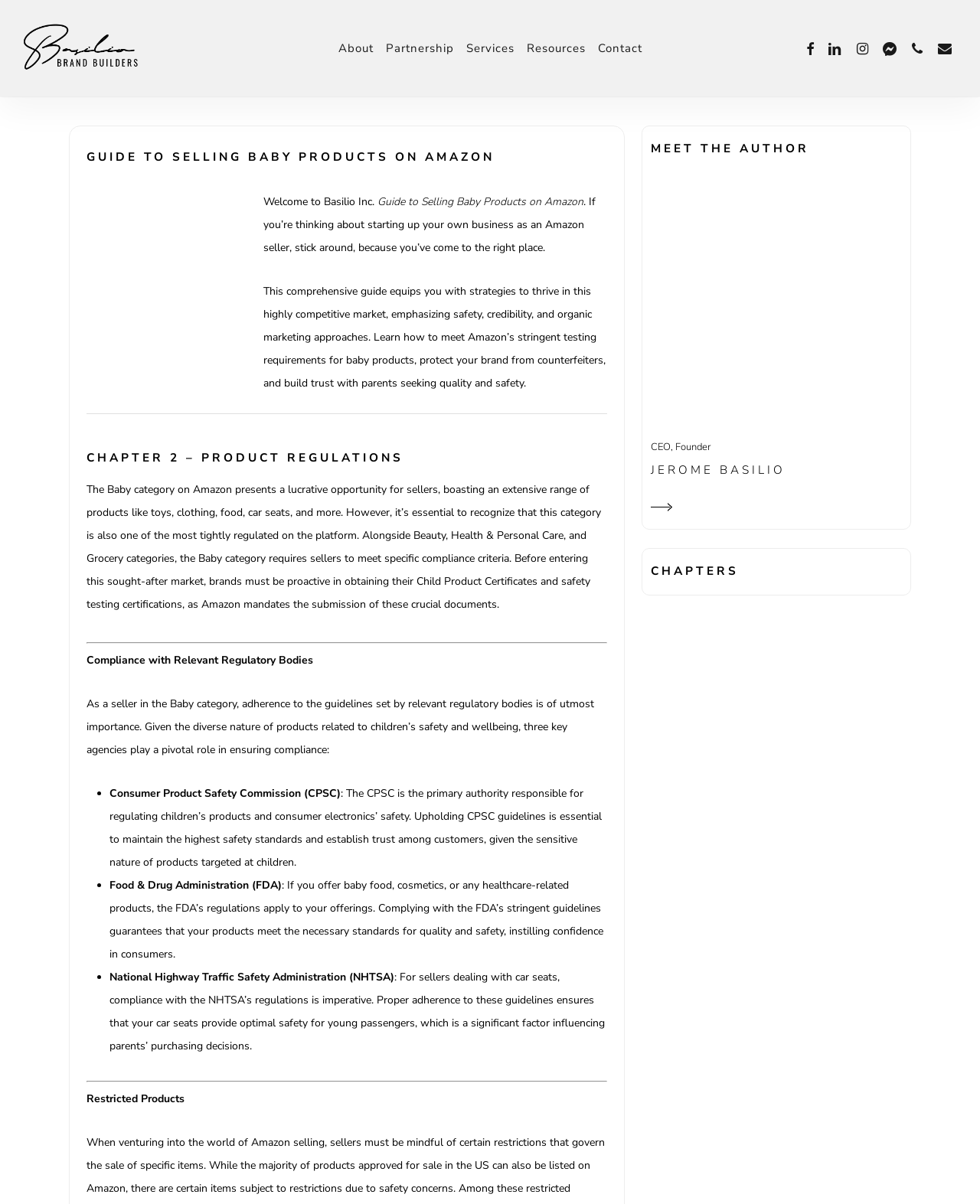What is the chapter title after 'CHAPTER 2 – PRODUCT REGULATIONS'?
Answer the question with detailed information derived from the image.

The chapter title after 'CHAPTER 2 – PRODUCT REGULATIONS' is obtained from the heading element with the text 'CHAPTERS' located at [0.664, 0.463, 0.92, 0.487].